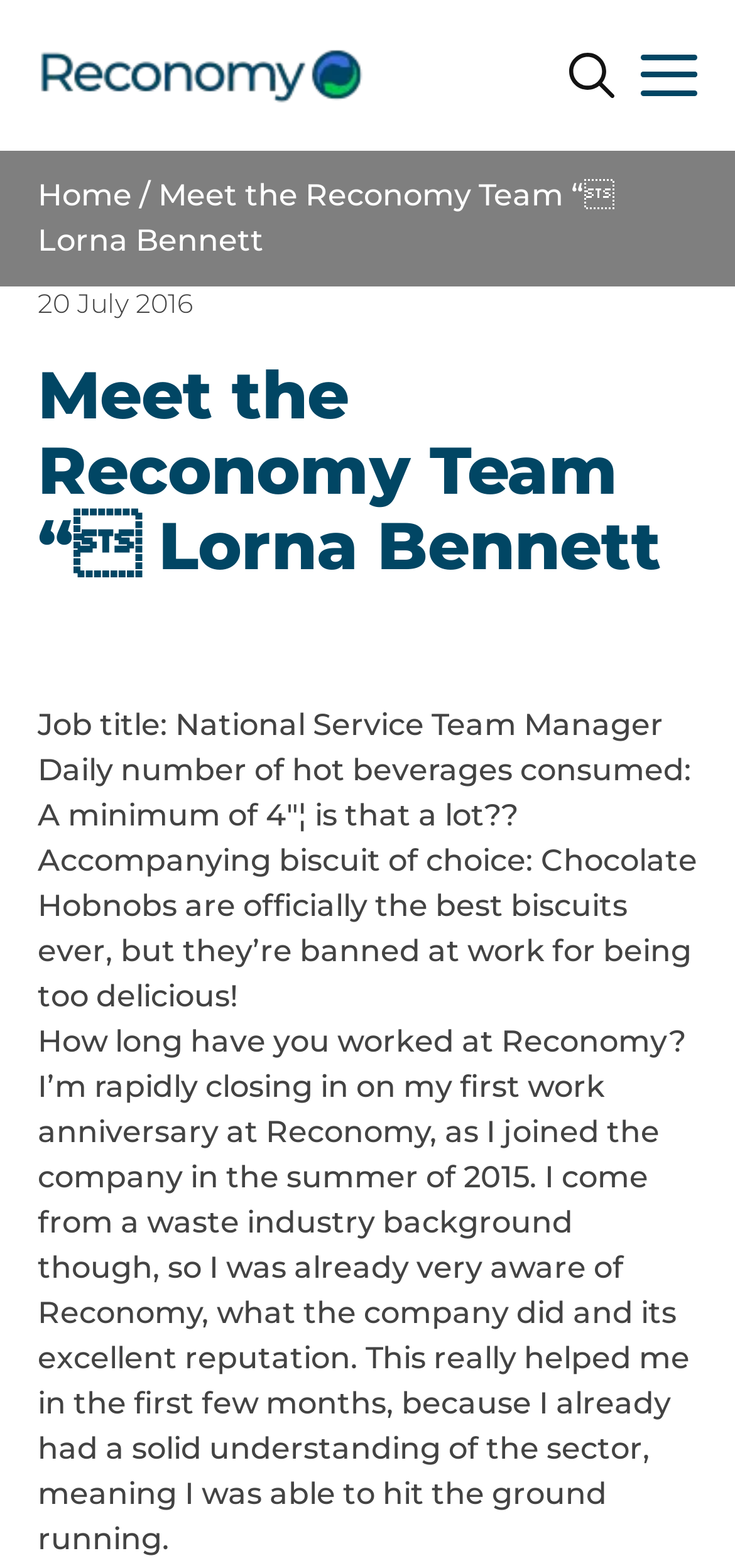Find the UI element described as: "Basilikum, frisk" and predict its bounding box coordinates. Ensure the coordinates are four float numbers between 0 and 1, [left, top, right, bottom].

None